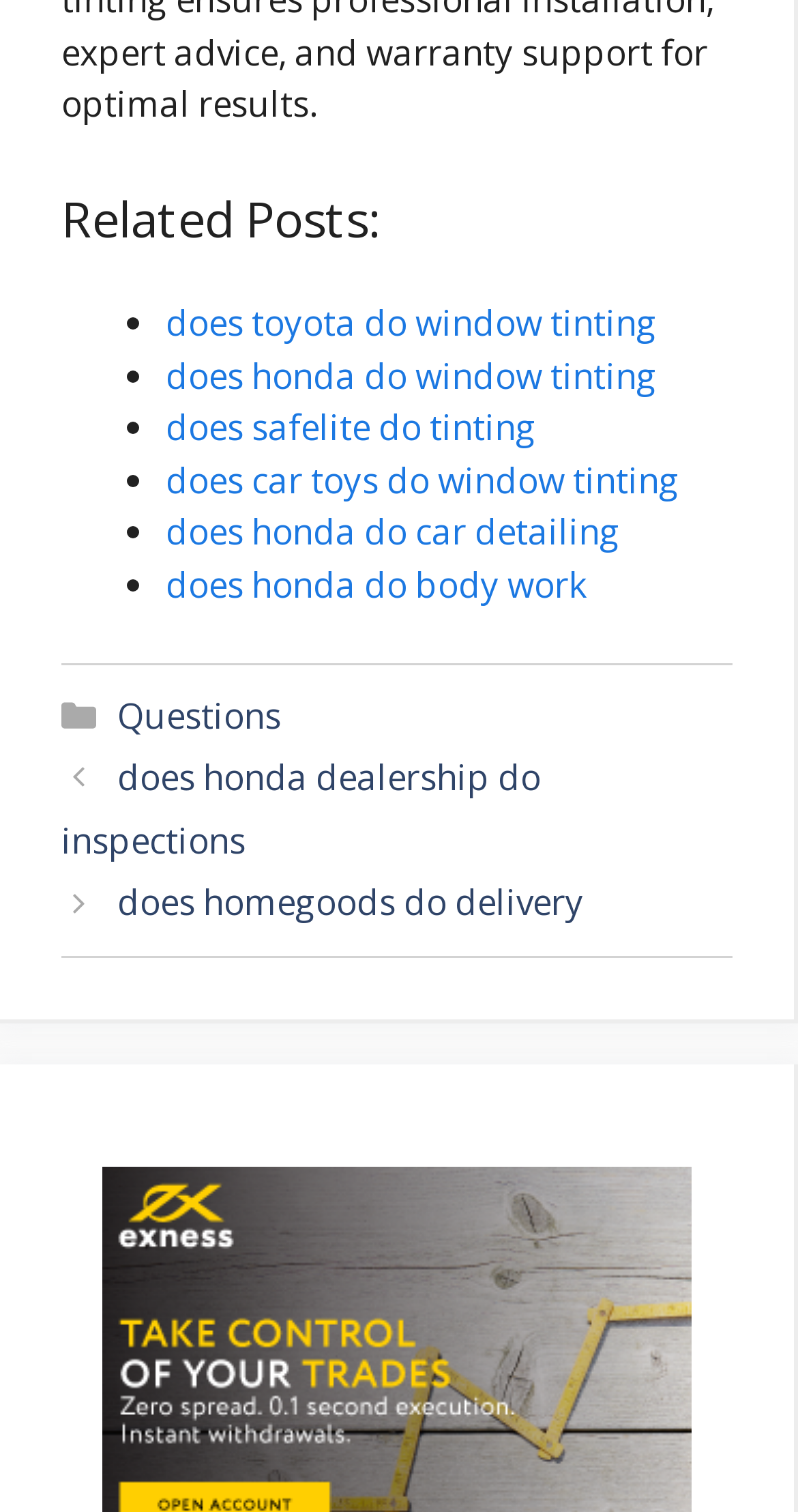What is the topic of the link 'does toyota do window tinting'? Based on the screenshot, please respond with a single word or phrase.

Window tinting